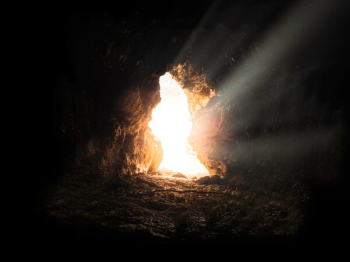Can you give a comprehensive explanation to the question given the content of the image?
What theme does the image evoke?

The caption states that the powerful juxtaposition of darkness and light in the image evokes themes of hope and resurrection, which are central to the Christian experience of accompaniment through fear, suffering, and trauma.